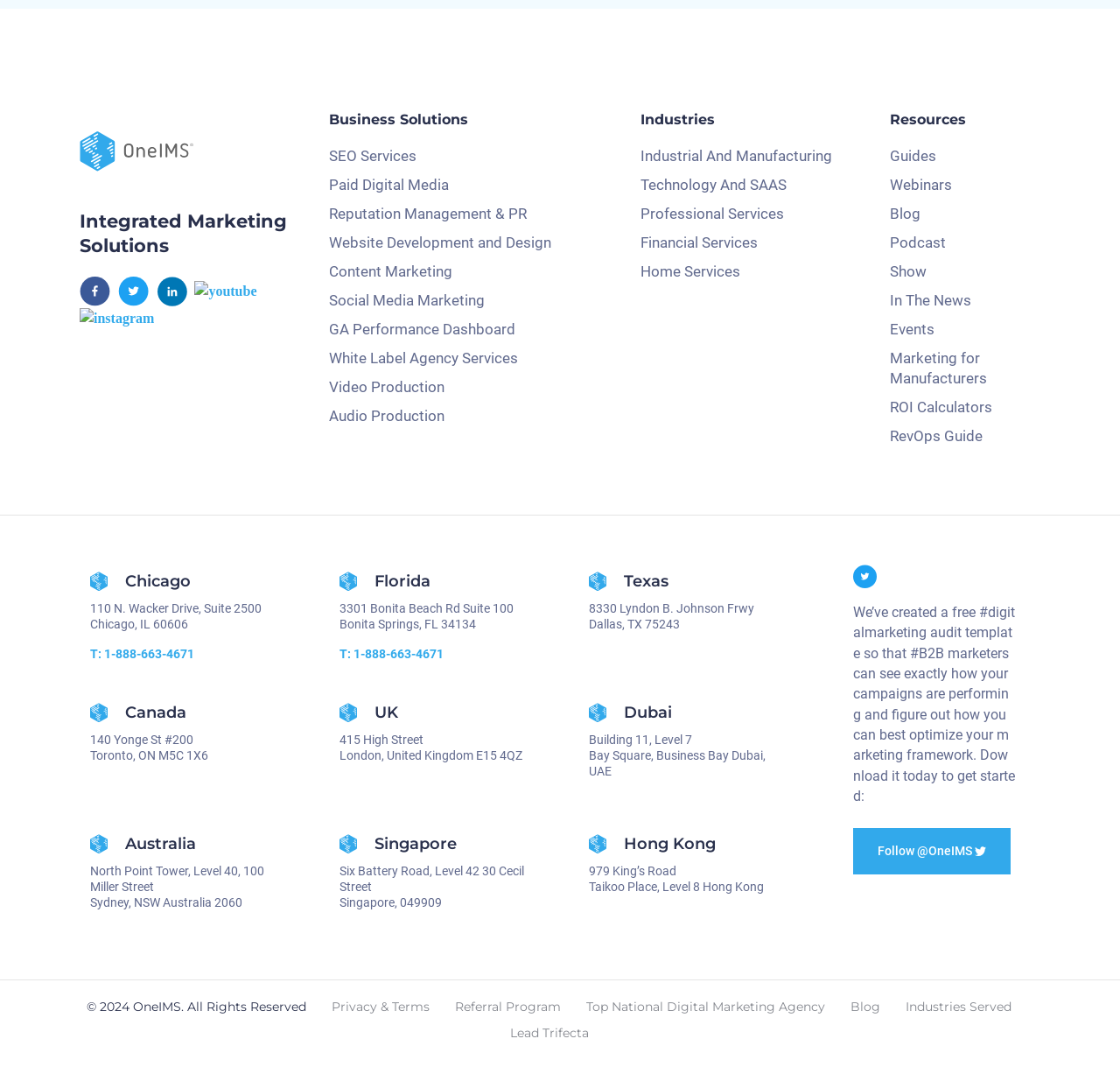What is the address of the Chicago office?
Answer the question with a thorough and detailed explanation.

The address of the Chicago office can be found in the location section at the bottom of the webpage. It is listed as '110 N. Wacker Drive, Suite 2500, Chicago, IL 60606'.